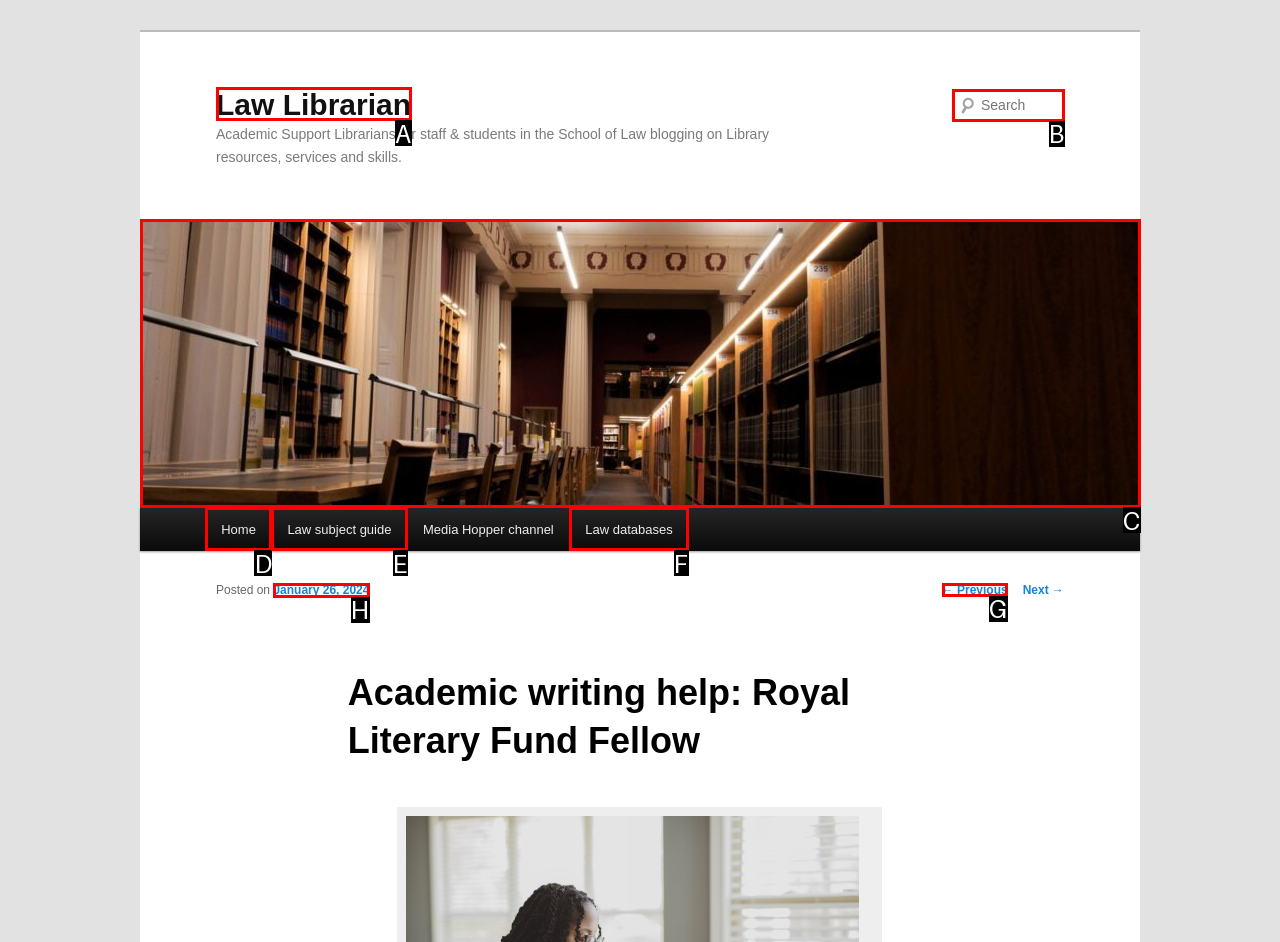Given the task: View the previous post, indicate which boxed UI element should be clicked. Provide your answer using the letter associated with the correct choice.

G